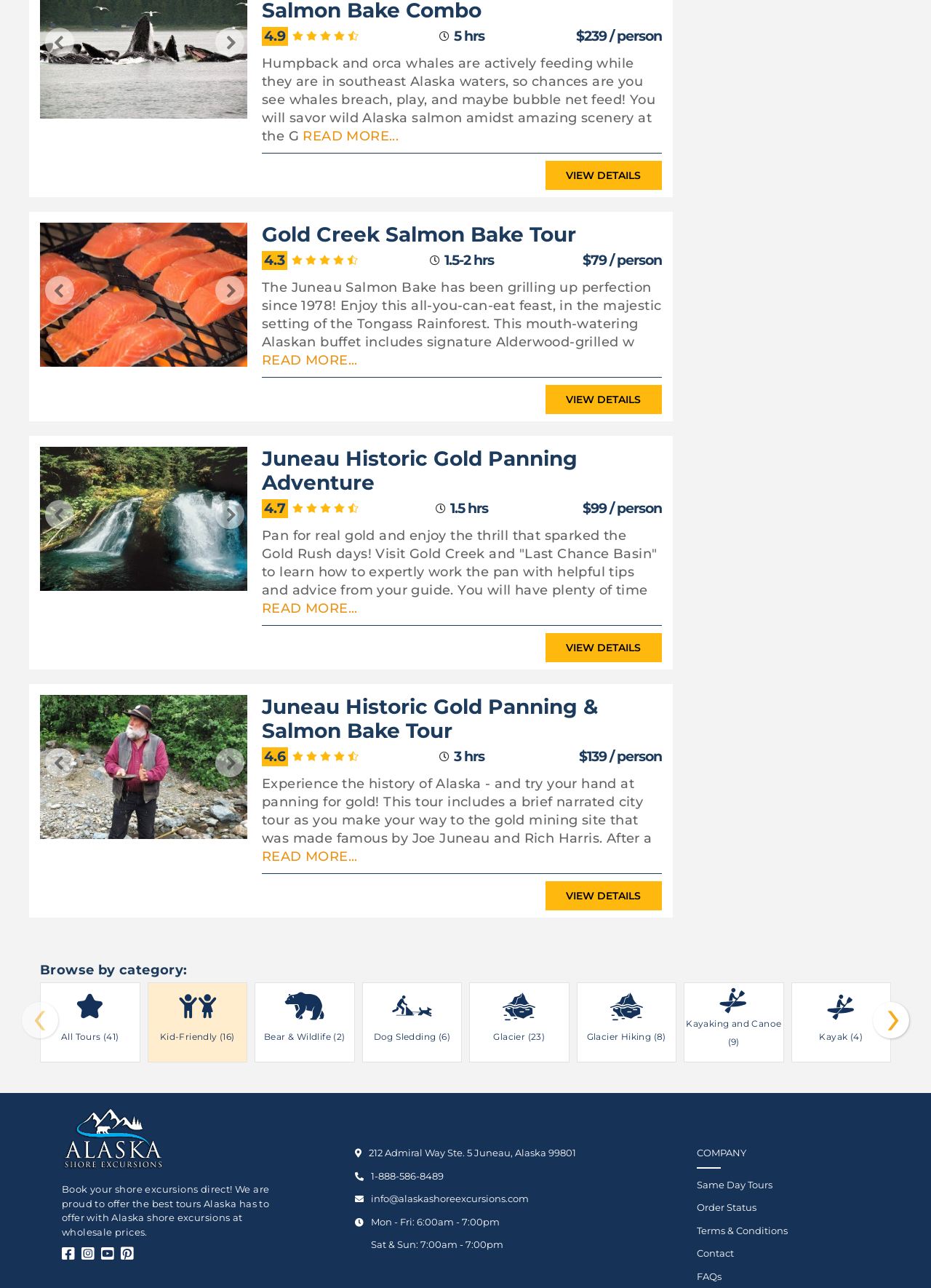Locate the bounding box coordinates of the element I should click to achieve the following instruction: "Browse 'All Tours'".

[0.044, 0.763, 0.15, 0.824]